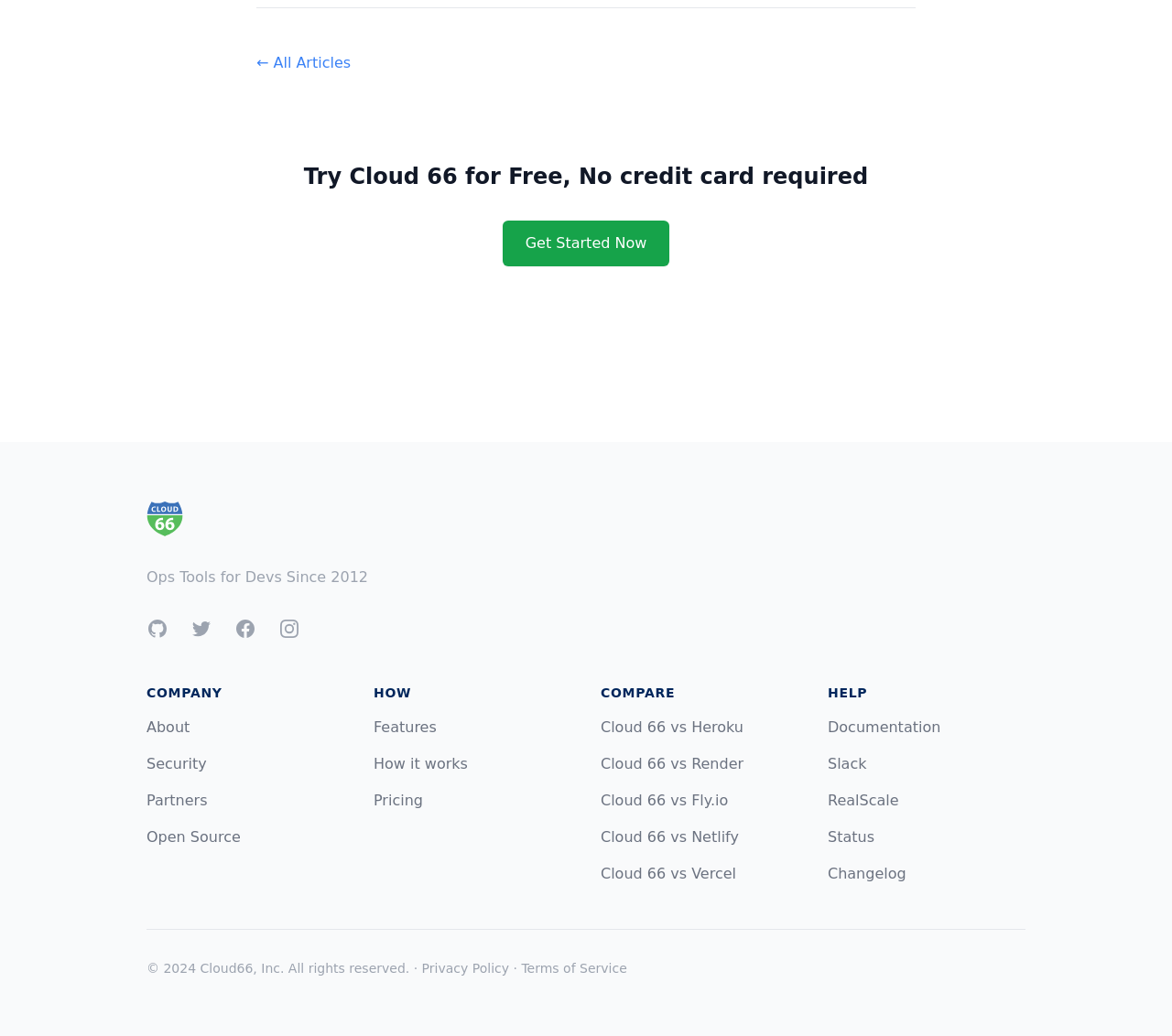Provide your answer to the question using just one word or phrase: What is the call-to-action button?

Get Started Now